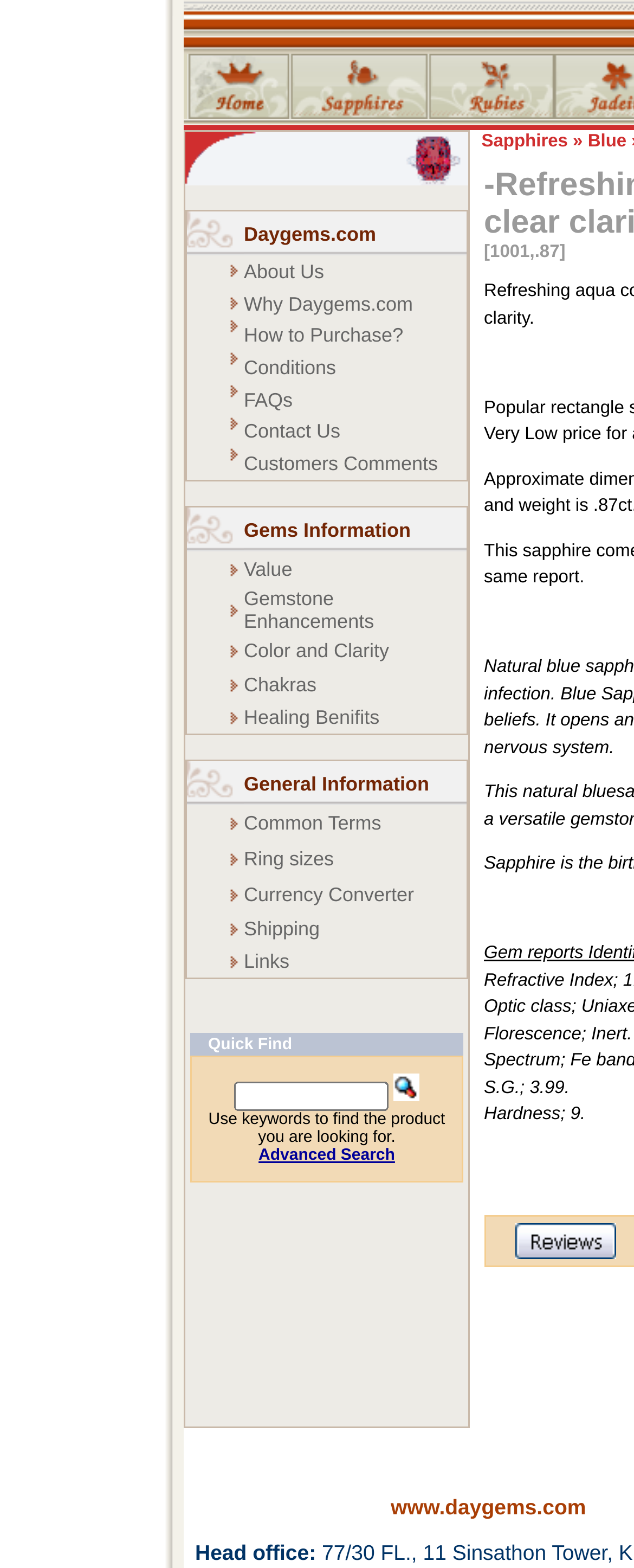Identify the bounding box coordinates of the element that should be clicked to fulfill this task: "Click on About Us". The coordinates should be provided as four float numbers between 0 and 1, i.e., [left, top, right, bottom].

[0.385, 0.166, 0.511, 0.18]